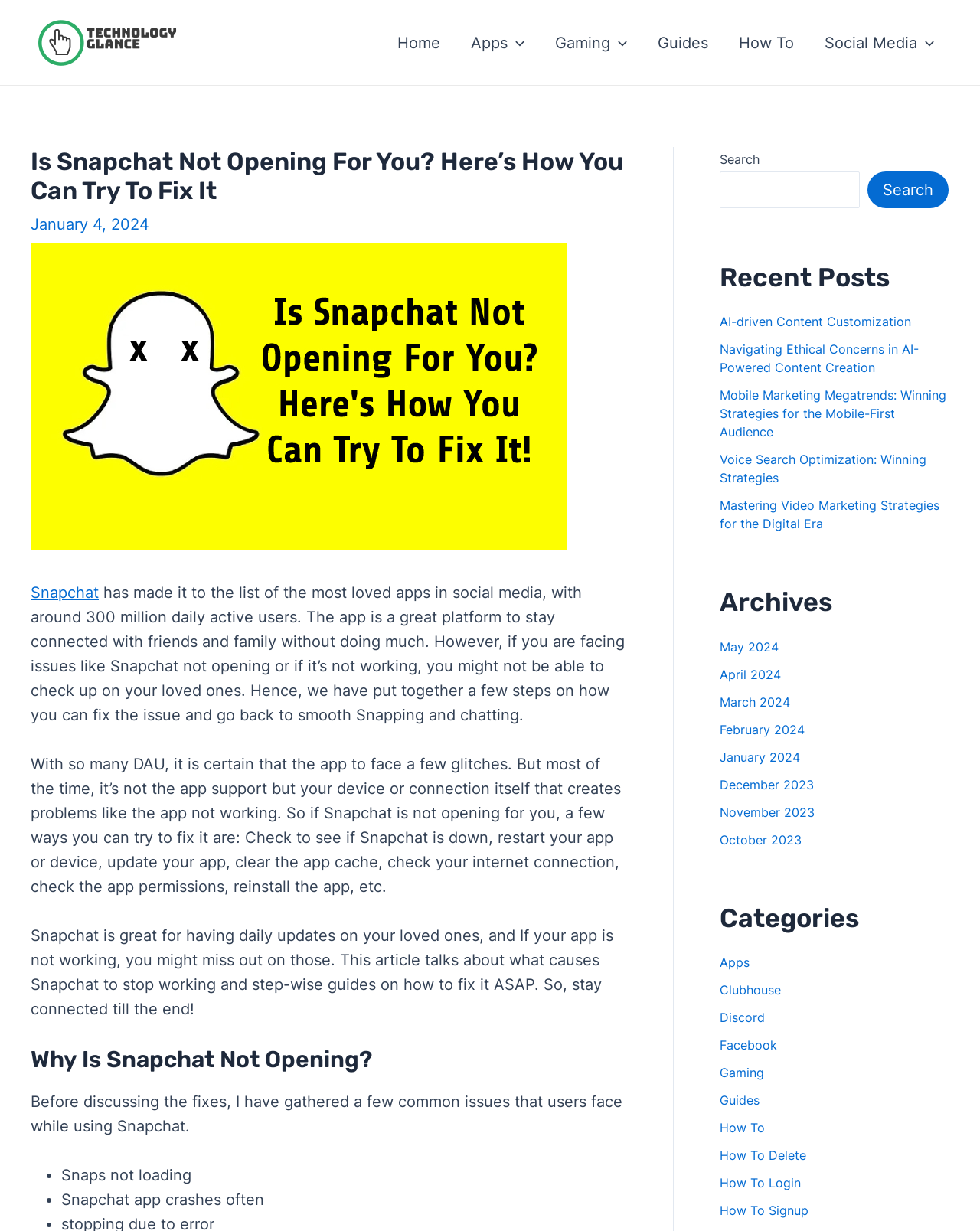What is the issue discussed in the article?
Please use the image to provide an in-depth answer to the question.

The article discusses the issue of Snapchat not opening and provides steps to fix it, which suggests that the issue is related to the app not functioning properly or not launching on the user's device.